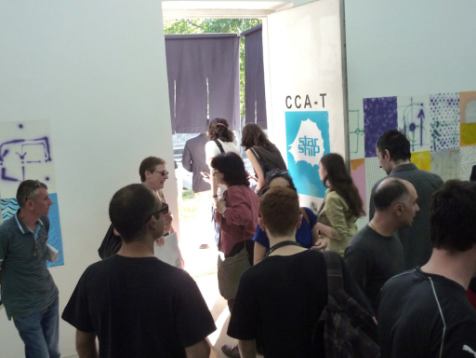What is the theme of the exhibition?
Provide a well-explained and detailed answer to the question.

The caption explains that the exhibition's theme explores abstraction and cooperation, inviting reflections on social movements and artistic practices, which reveals the central idea behind the event.